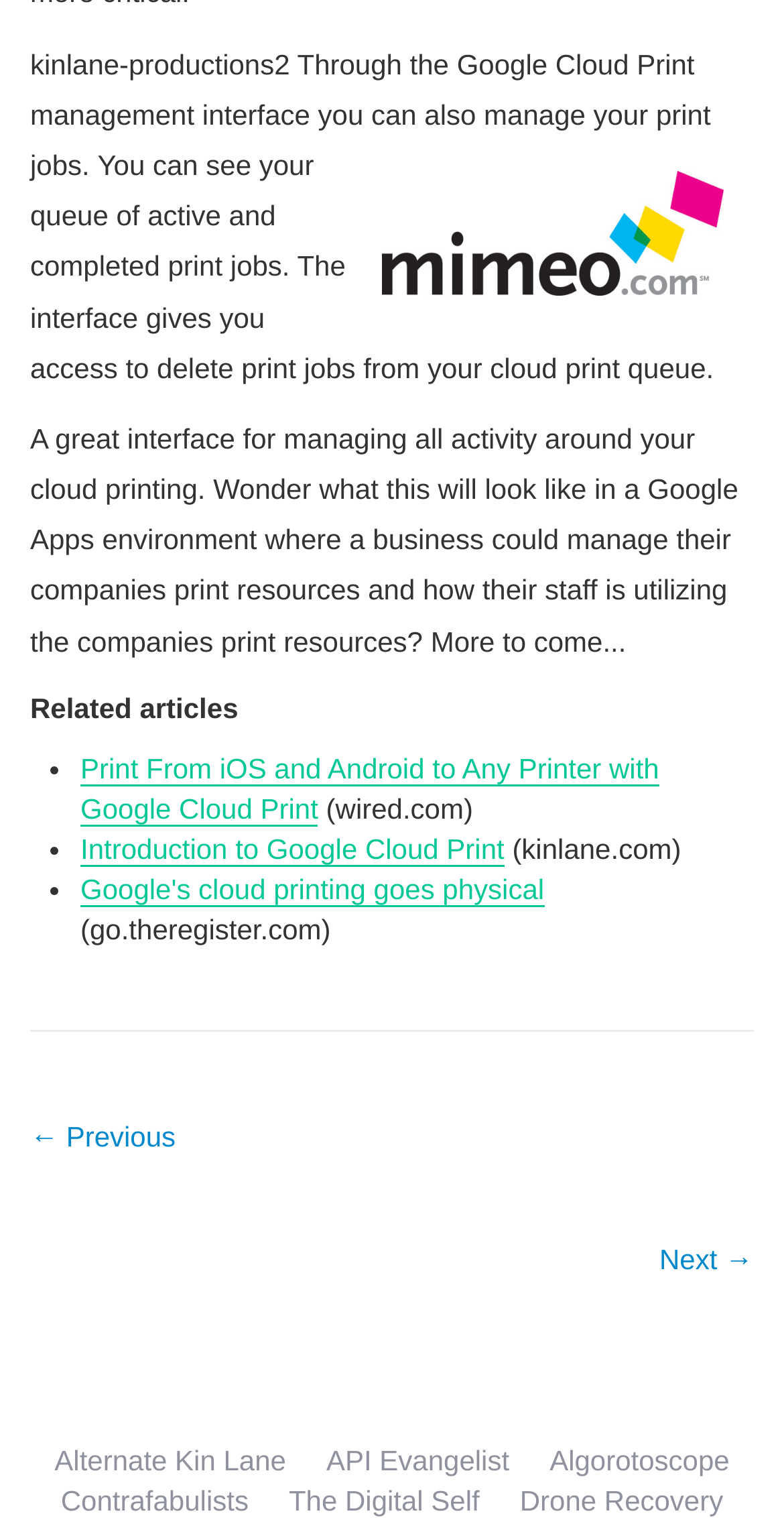Show the bounding box coordinates for the HTML element described as: "API Evangelist".

[0.416, 0.941, 0.65, 0.967]